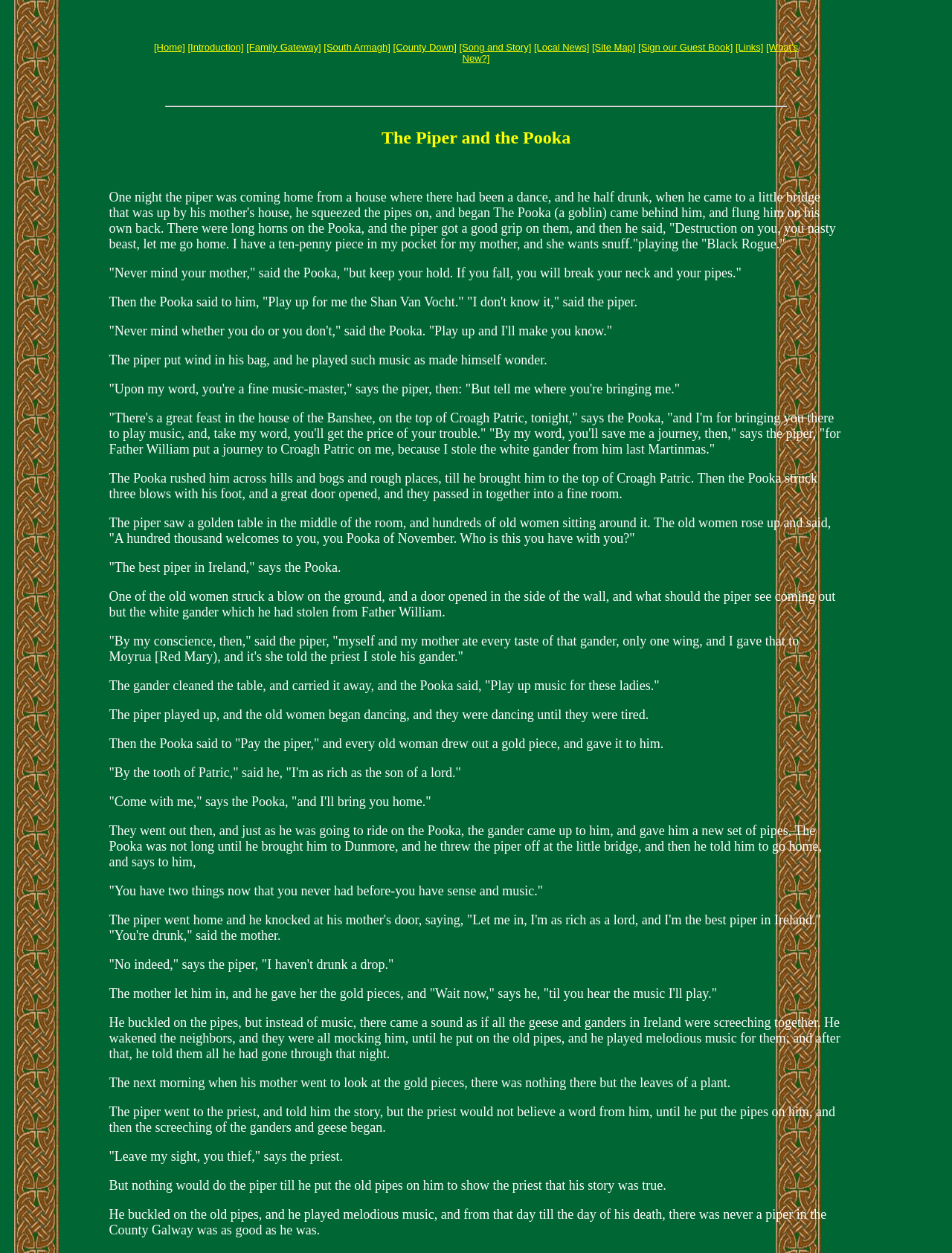What happened when the piper played the new pipes?
Examine the image and give a concise answer in one word or a short phrase.

Screeching sound